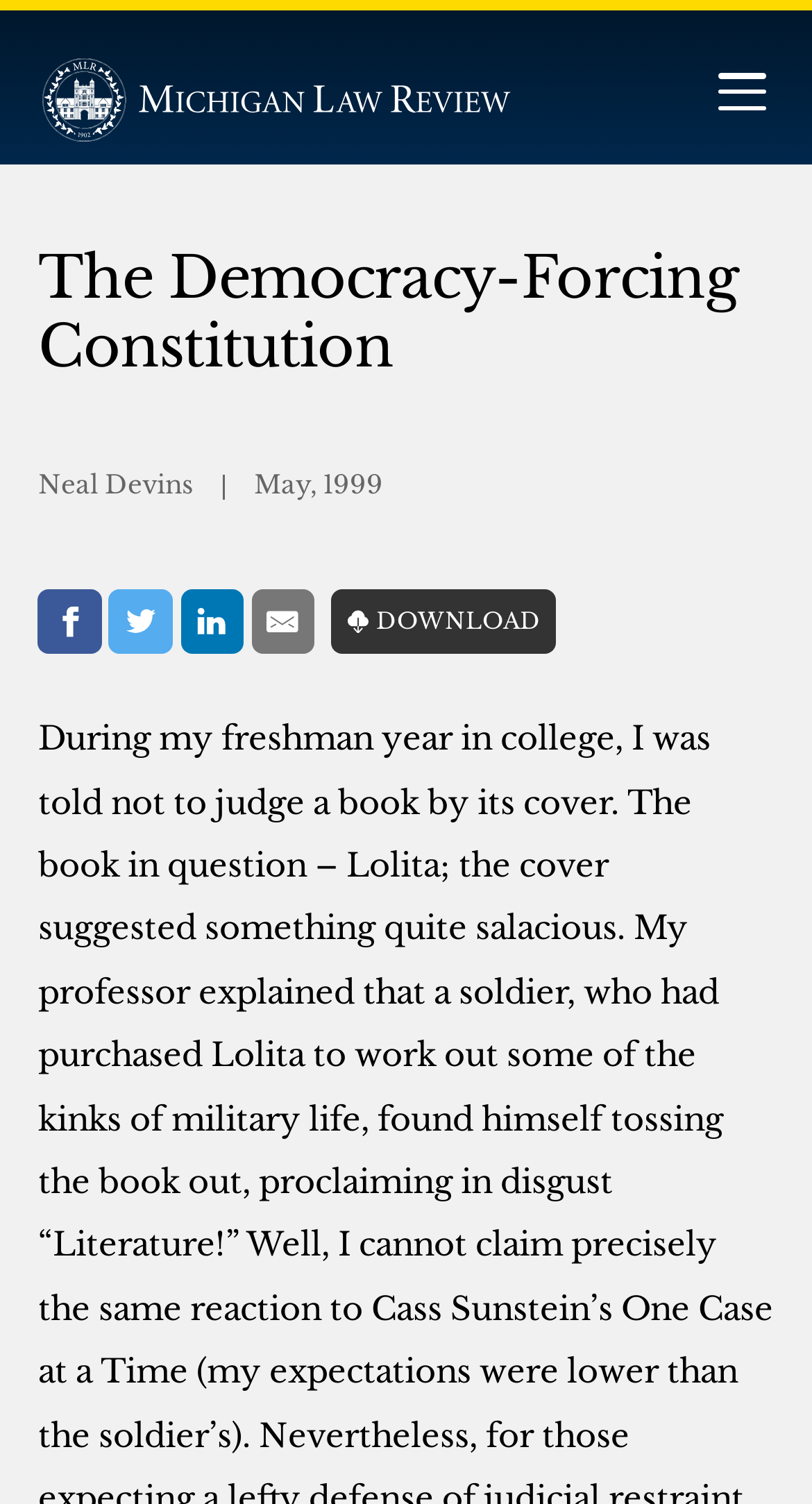Provide a brief response to the question below using one word or phrase:
Who is the author of the article?

Neal Devins